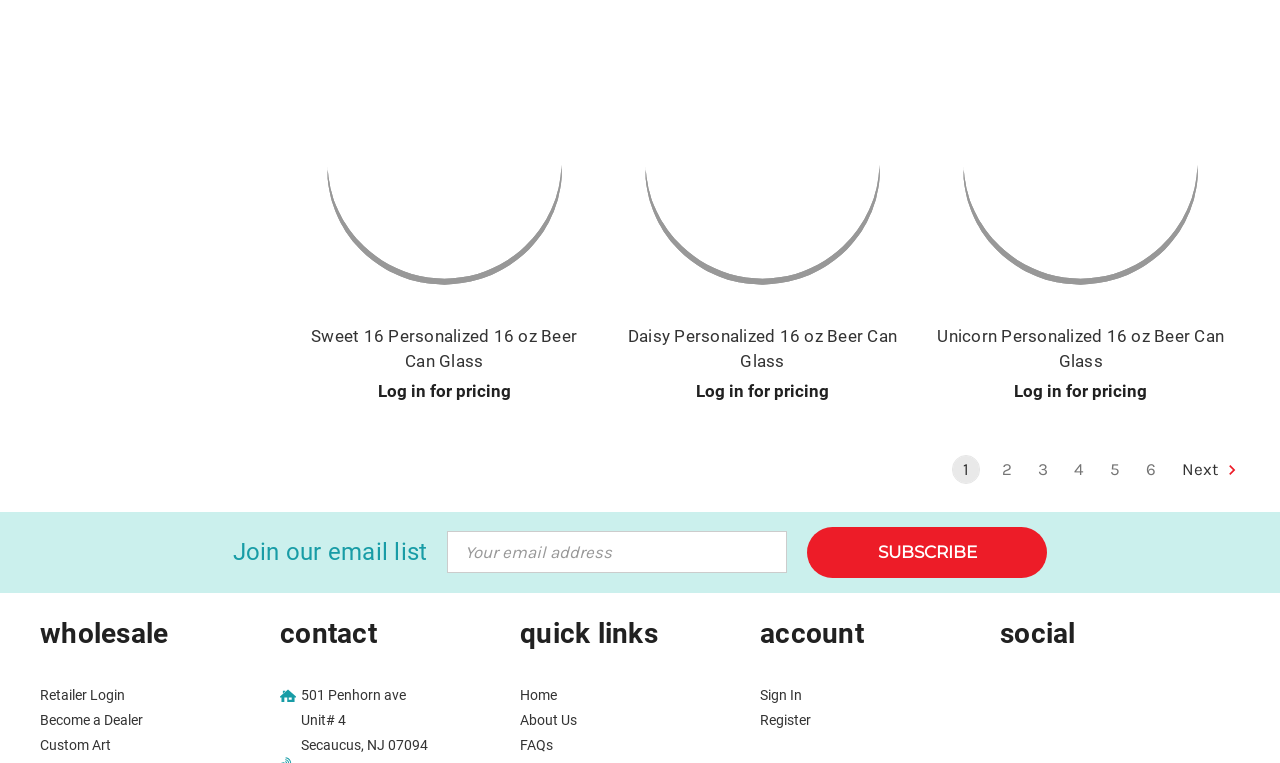What is the purpose of the 'QUICK VIEW' link?
Please use the visual content to give a single word or phrase answer.

To quickly view product details